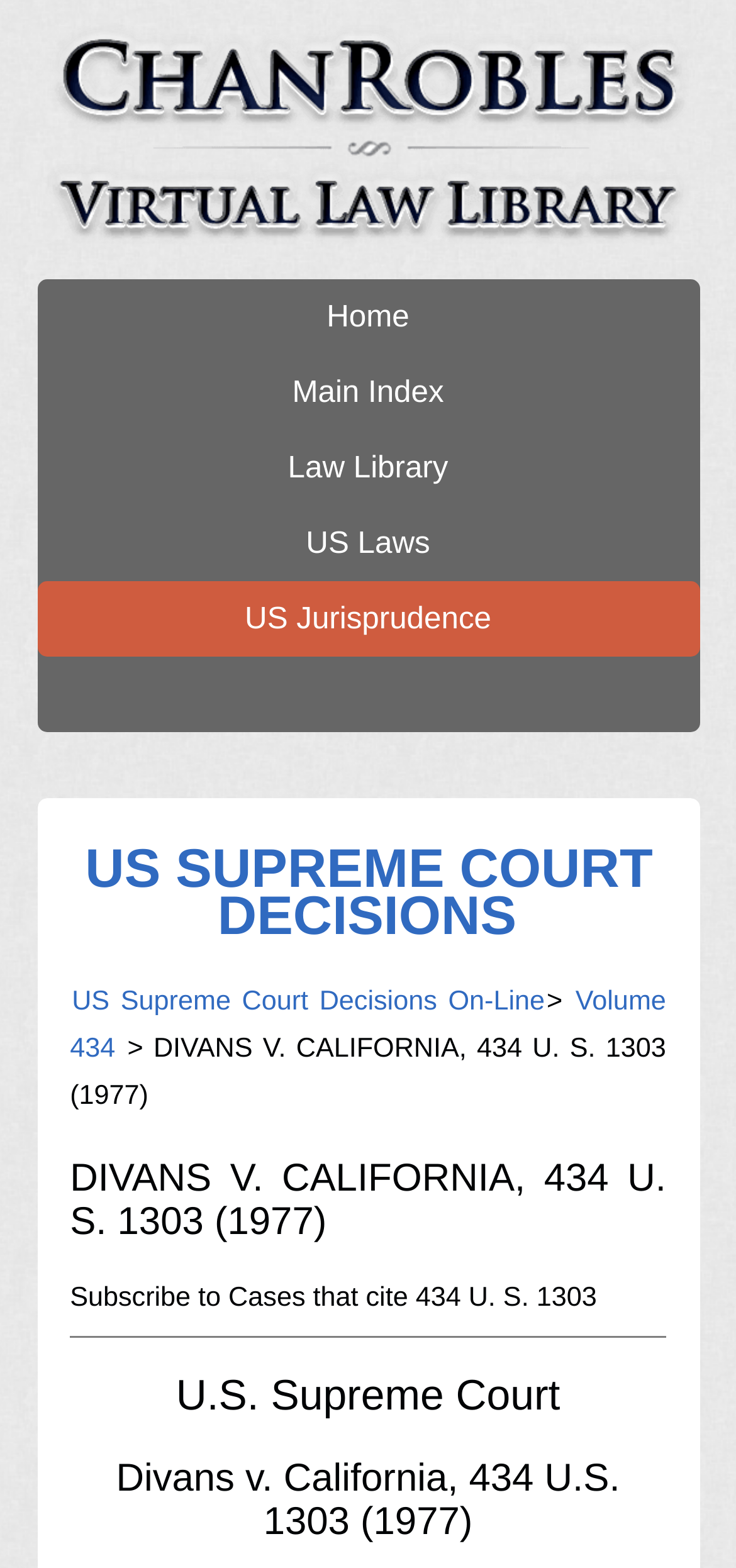Can you give a comprehensive explanation to the question given the content of the image?
How many main sections are there in the webpage?

The webpage has three main sections: the top navigation section with links to 'Home', 'Main Index', etc., the middle section with the US Supreme Court case information, and the bottom section with the 'U.S. Supreme Court' heading.